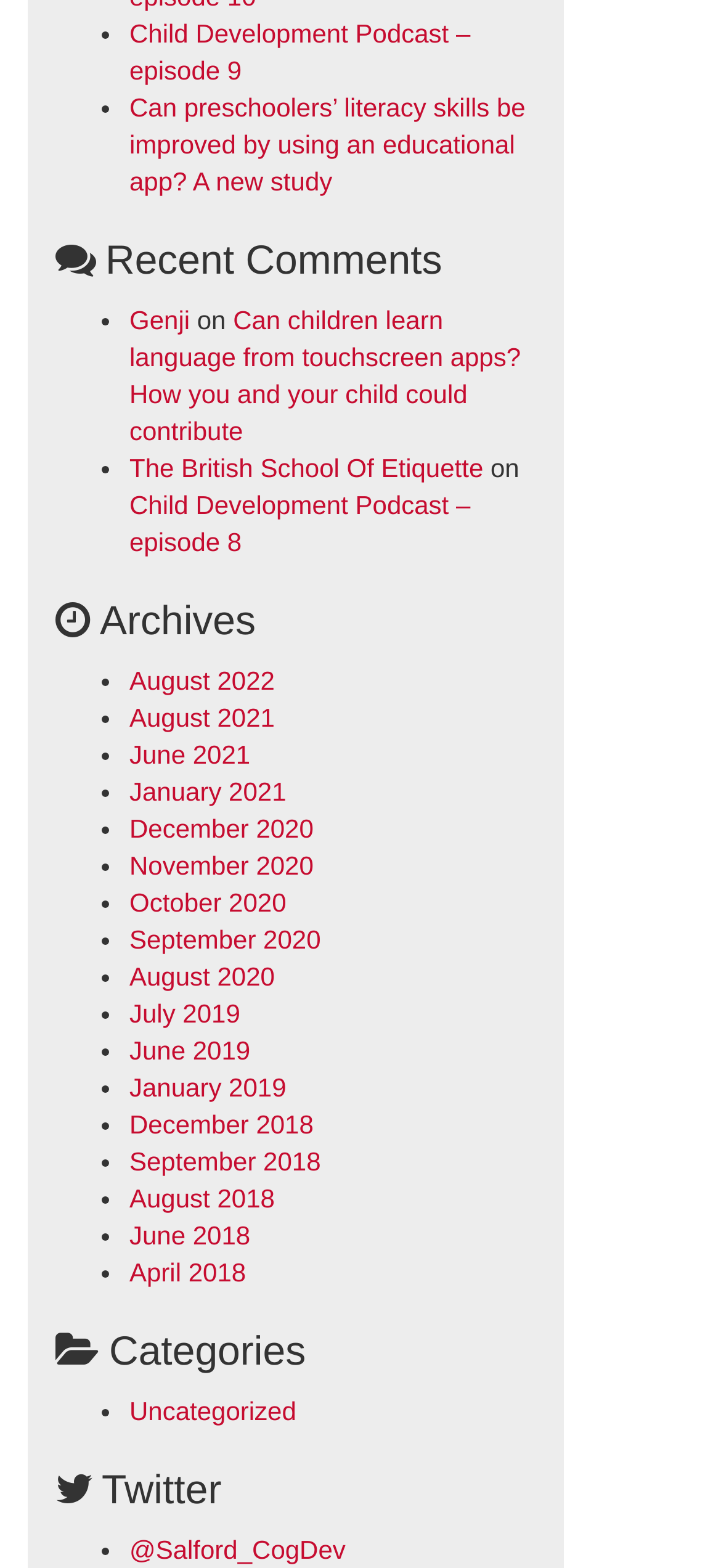How many archives are there by year?
Using the information from the image, give a concise answer in one word or a short phrase.

7